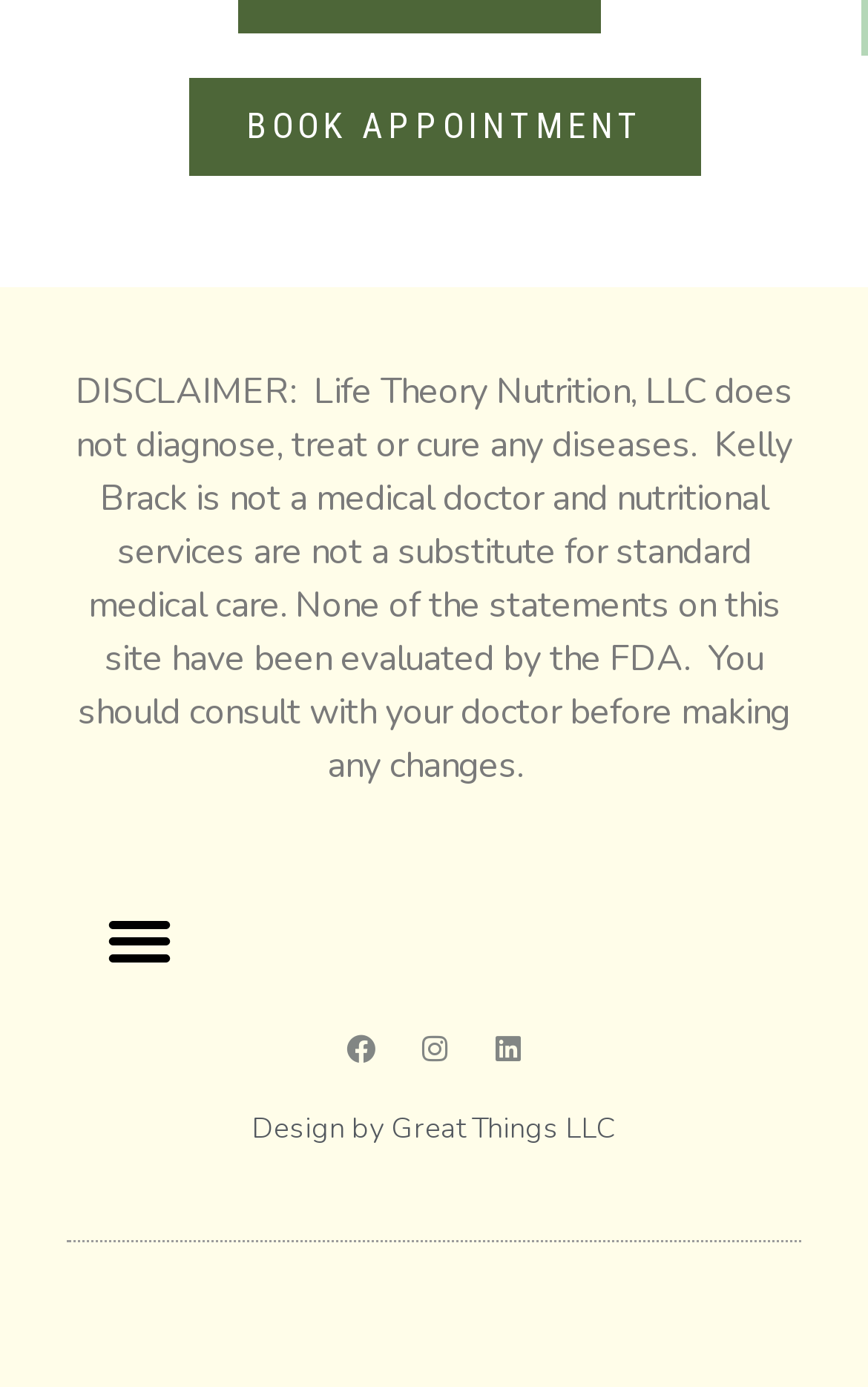Determine the bounding box for the described UI element: "Design by Great Things LLC".

[0.29, 0.8, 0.71, 0.829]